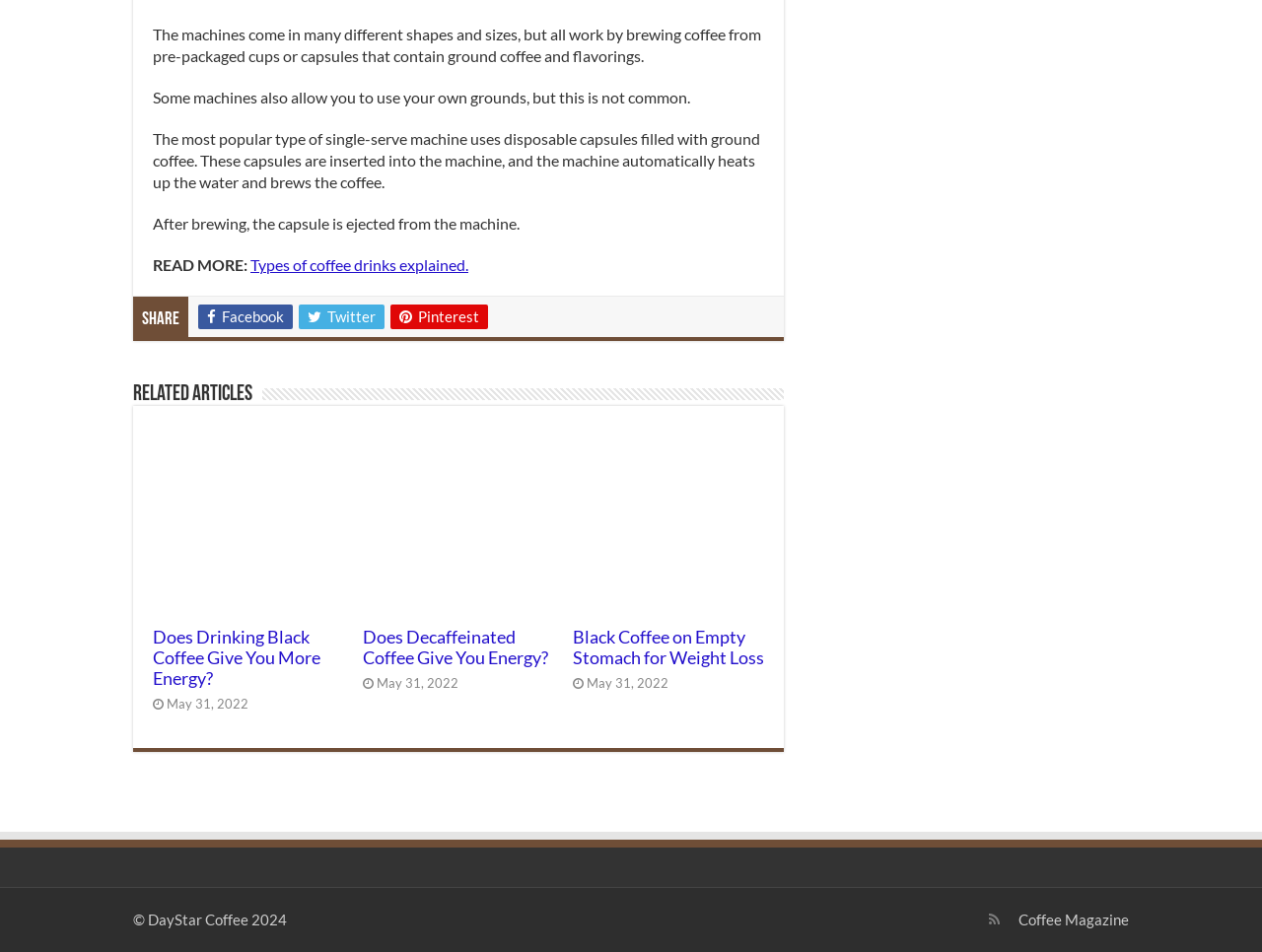Please pinpoint the bounding box coordinates for the region I should click to adhere to this instruction: "Visit the Coffee Magazine website".

[0.807, 0.957, 0.895, 0.976]